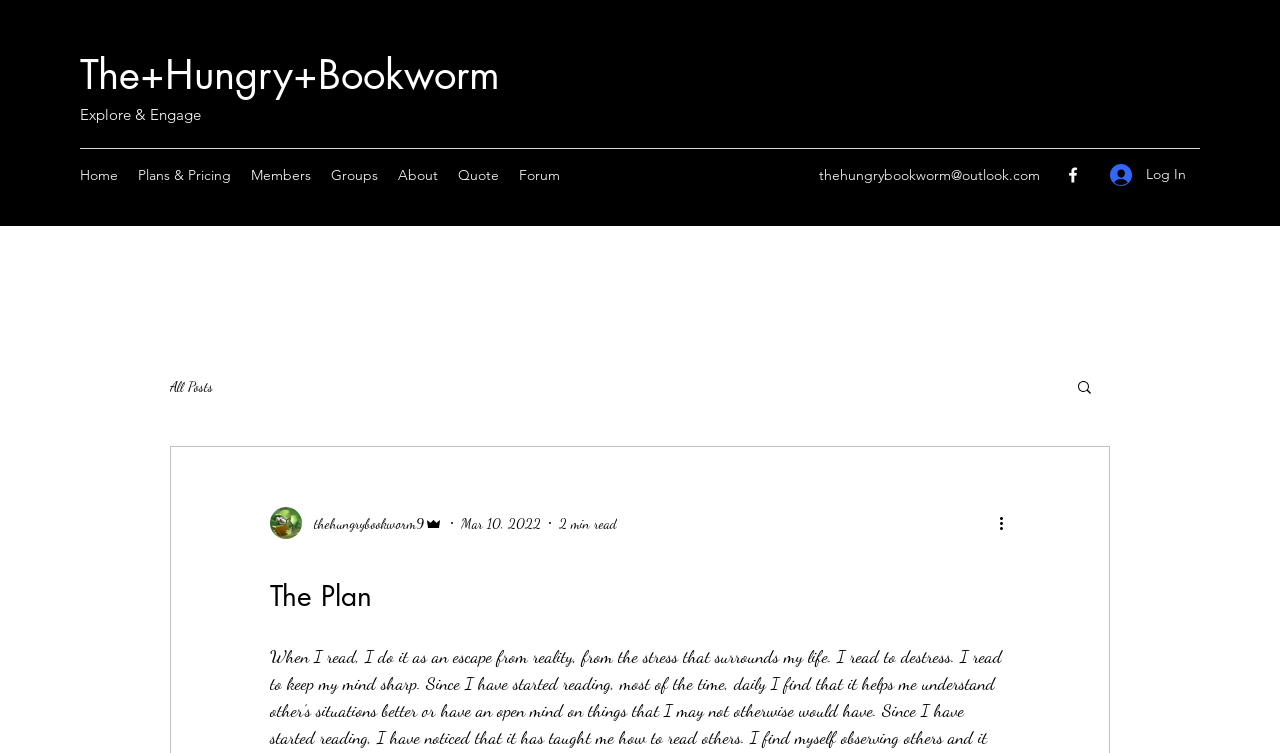Find the bounding box coordinates for the element that must be clicked to complete the instruction: "Check the Facebook social media link". The coordinates should be four float numbers between 0 and 1, indicated as [left, top, right, bottom].

[0.83, 0.219, 0.846, 0.246]